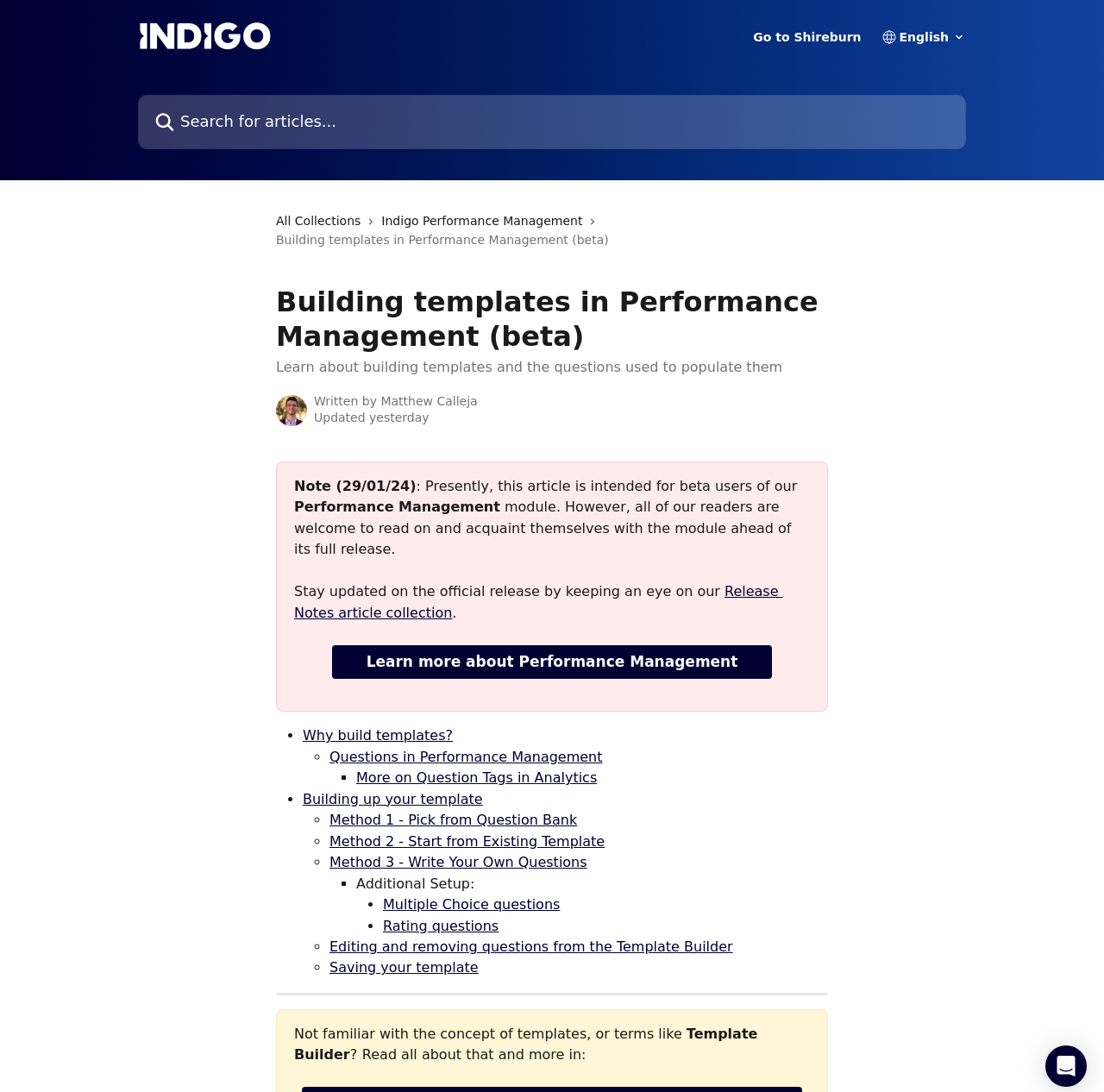Can you provide the bounding box coordinates for the element that should be clicked to implement the instruction: "Learn more about the event"?

None